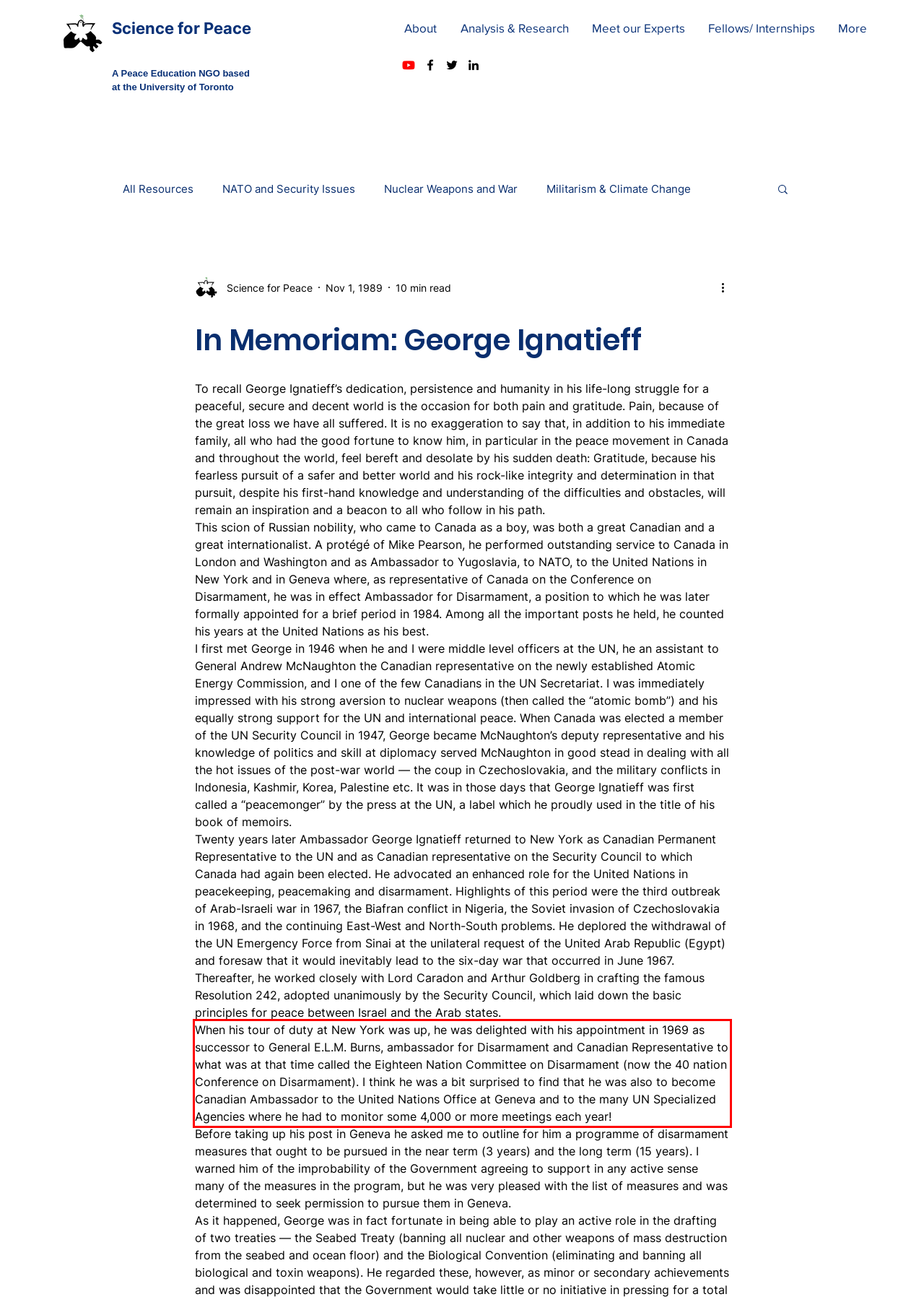Using the provided webpage screenshot, recognize the text content in the area marked by the red bounding box.

When his tour of duty at New York was up, he was delighted with his appointment in 1969 as successor to General E.L.M. Burns, ambassador for Disarmament and Canadian Representative to what was at that time called the Eighteen Nation Committee on Disarmament (now the 40 nation Conference on Disarmament). I think he was a bit surprised to find that he was also to become Canadian Ambassador to the United Nations Office at Geneva and to the many UN Specialized Agencies where he had to monitor some 4,000 or more meetings each year!